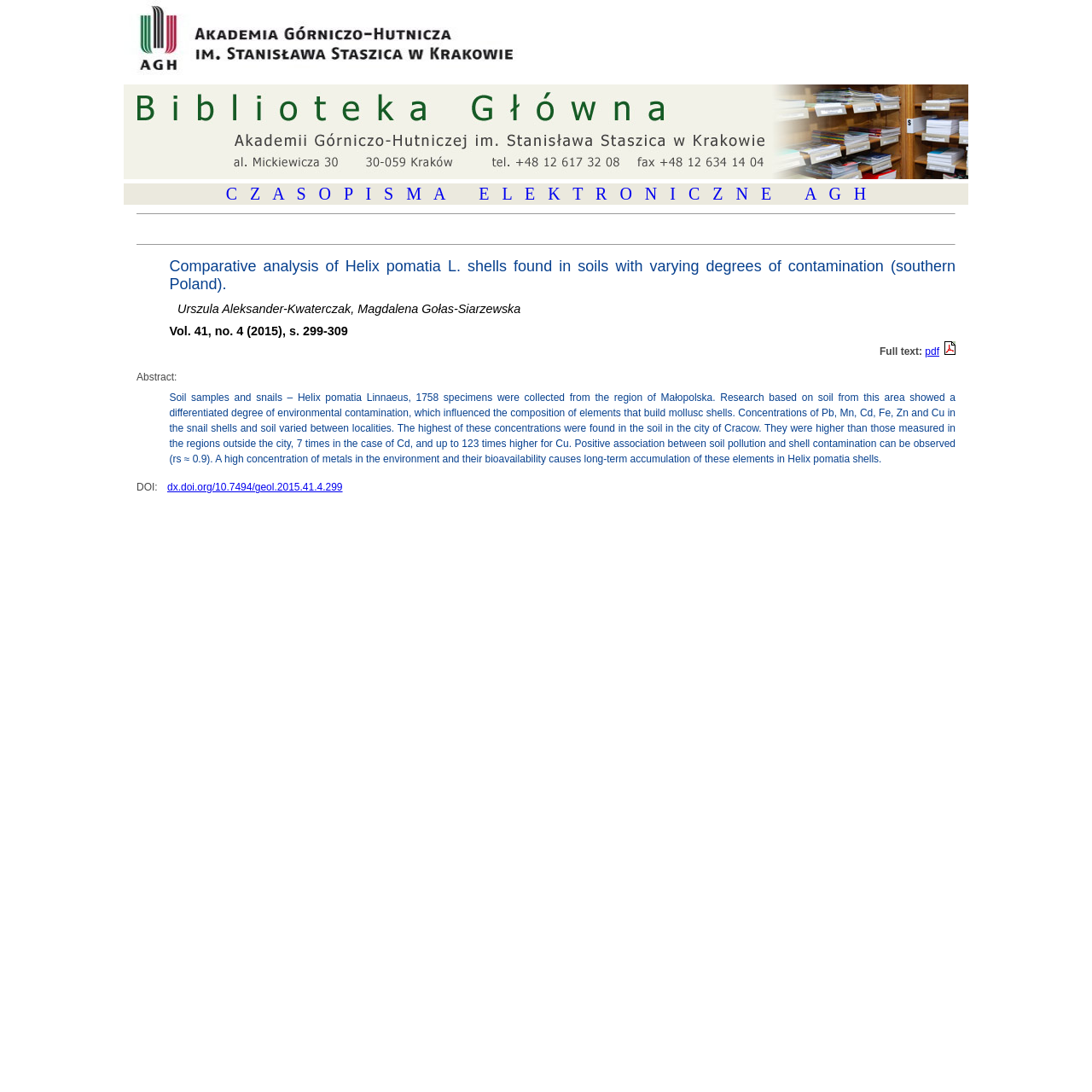What is the relationship between soil pollution and shell contamination?
Look at the image and respond with a one-word or short-phrase answer.

Positive association